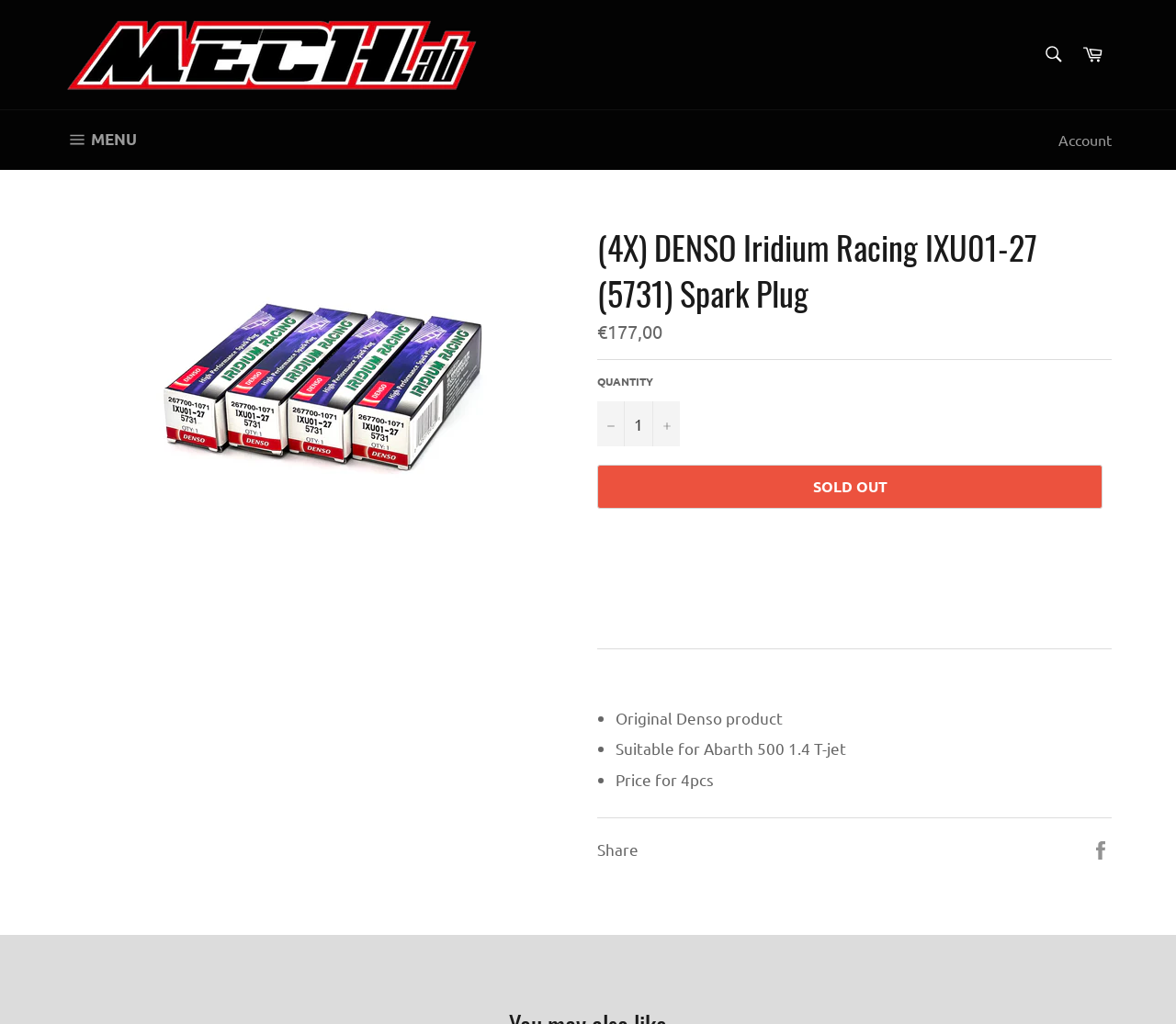Please specify the bounding box coordinates of the region to click in order to perform the following instruction: "Search for products".

[0.877, 0.033, 0.912, 0.074]